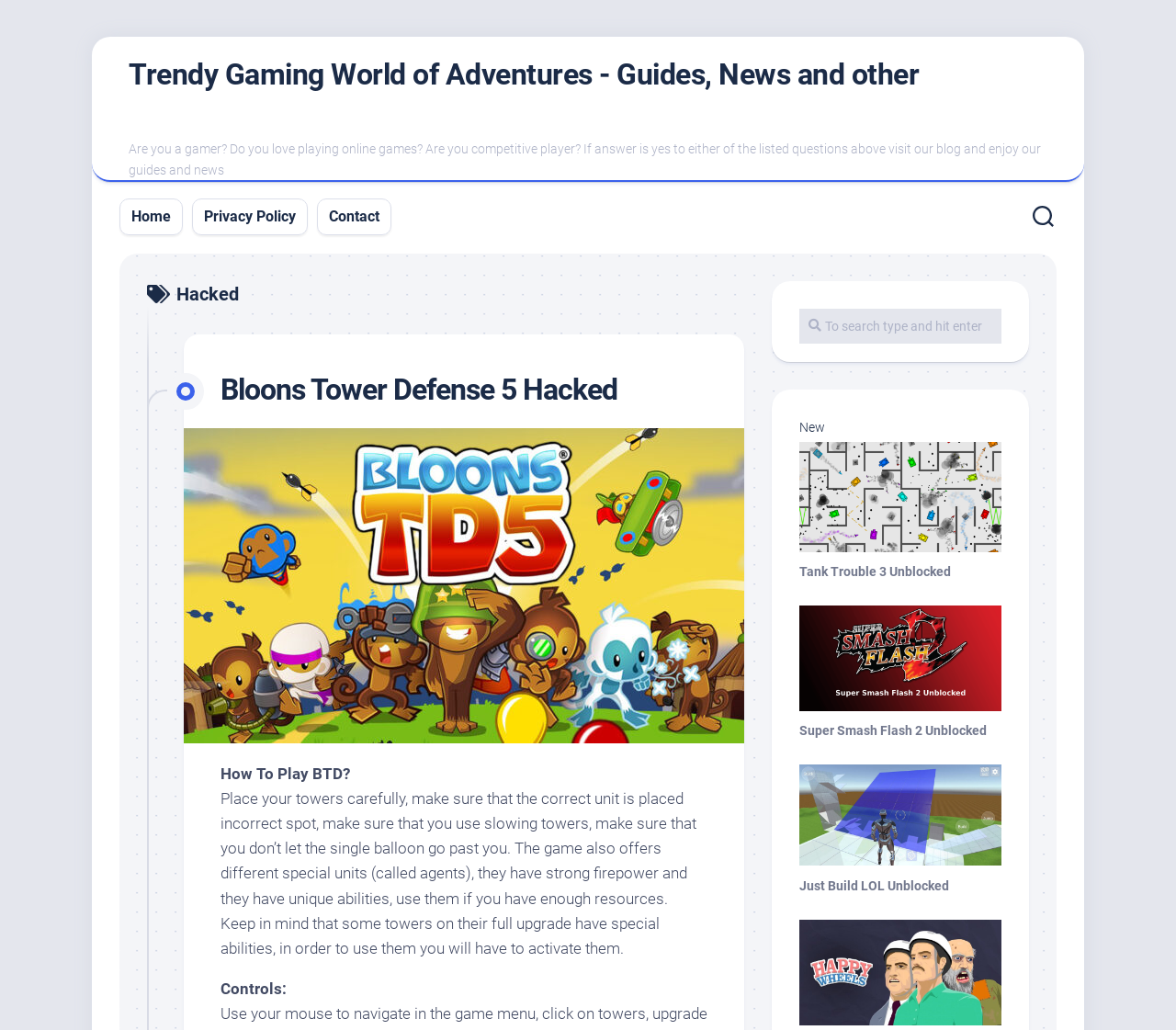How many links are there in the 'New' section?
Please respond to the question with a detailed and informative answer.

In the 'New' section, there are three links to unblocked games: 'Tank Trouble 3 Unblocked', 'Super Smash Flash 2 Unblocked', and 'Just Build LOL Unblocked'.